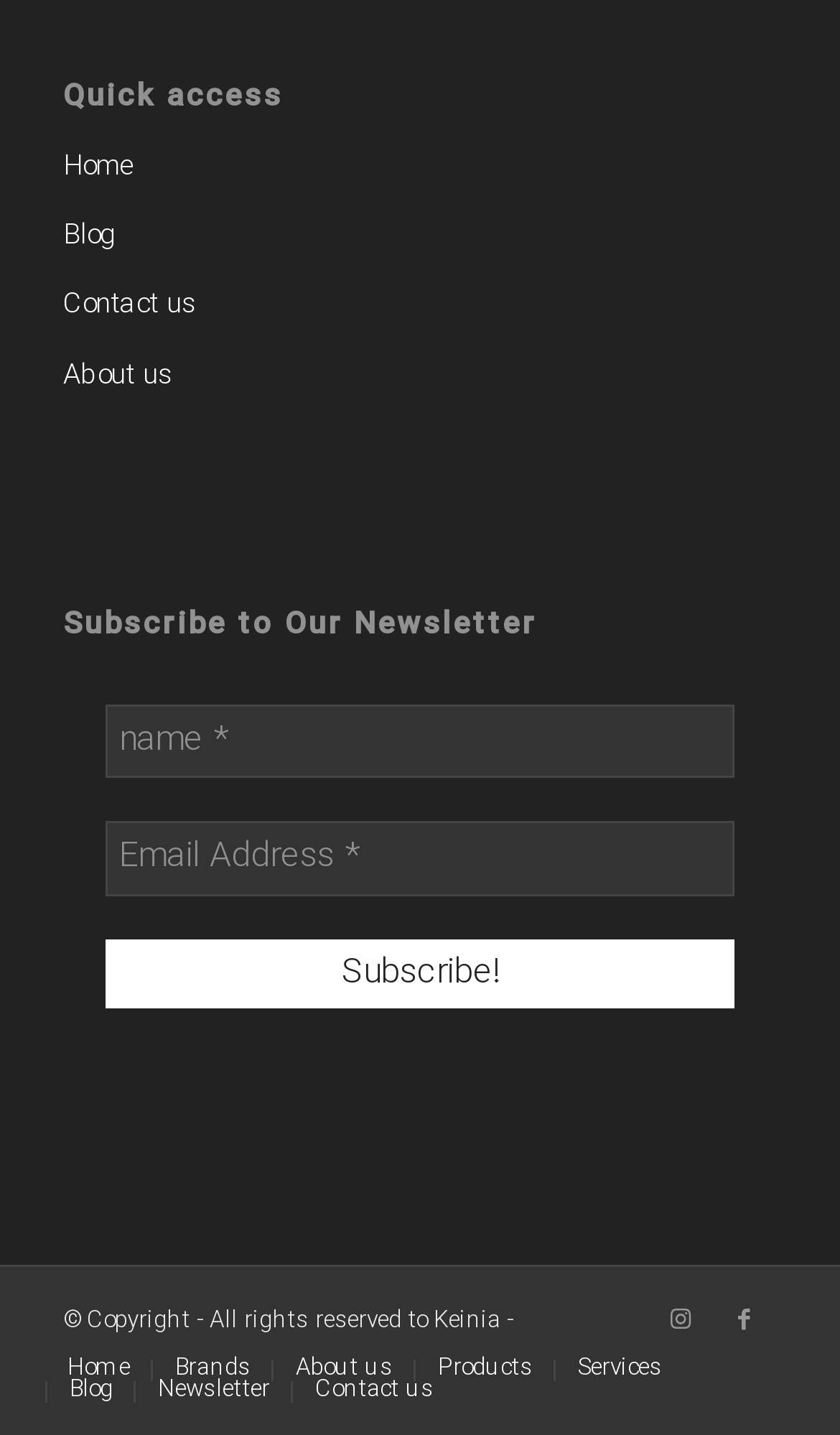Please identify the bounding box coordinates for the region that you need to click to follow this instruction: "Click on the 'Home' link".

[0.075, 0.092, 0.925, 0.141]